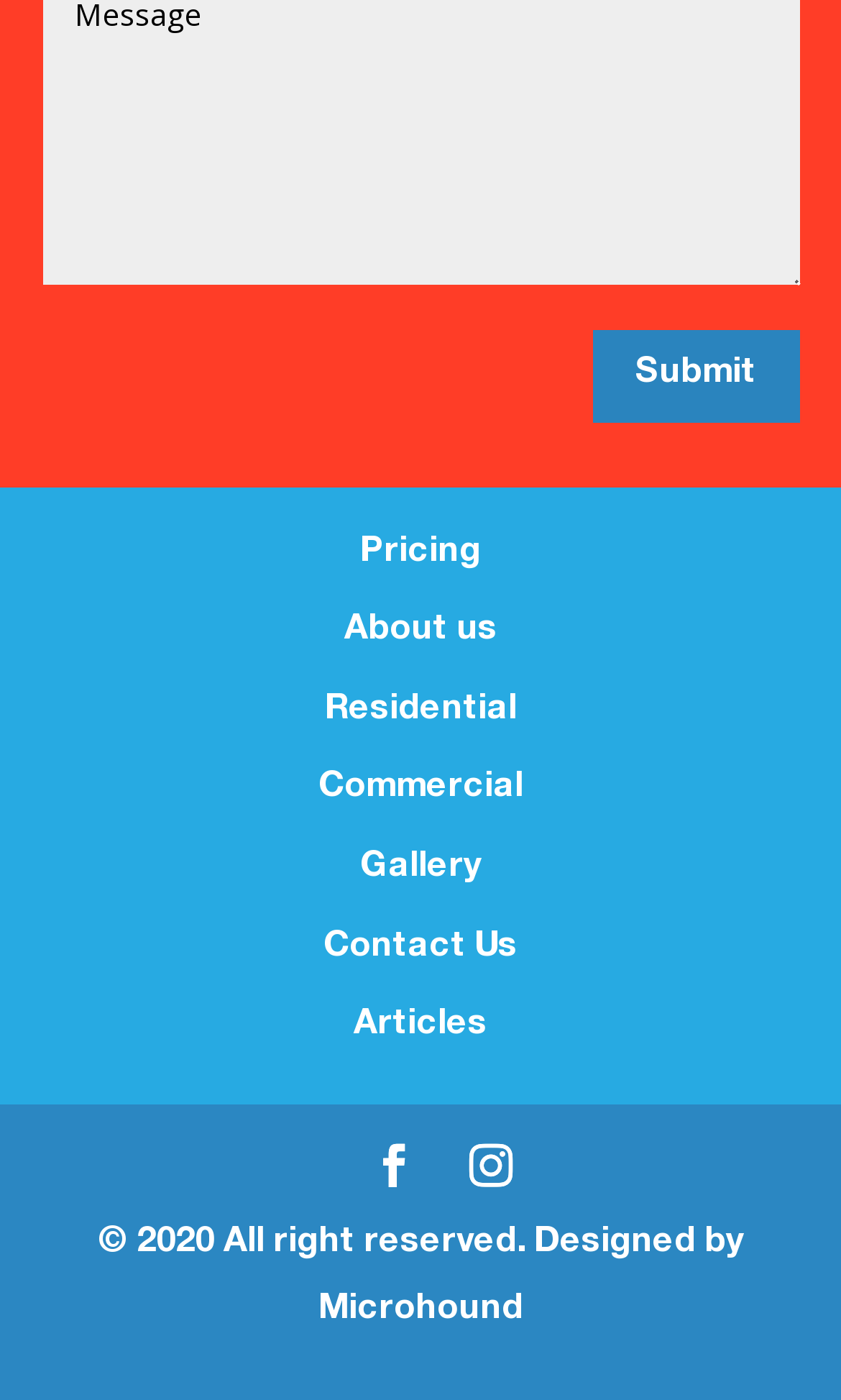Please locate the bounding box coordinates of the region I need to click to follow this instruction: "Go to Pricing page".

[0.428, 0.383, 0.572, 0.408]